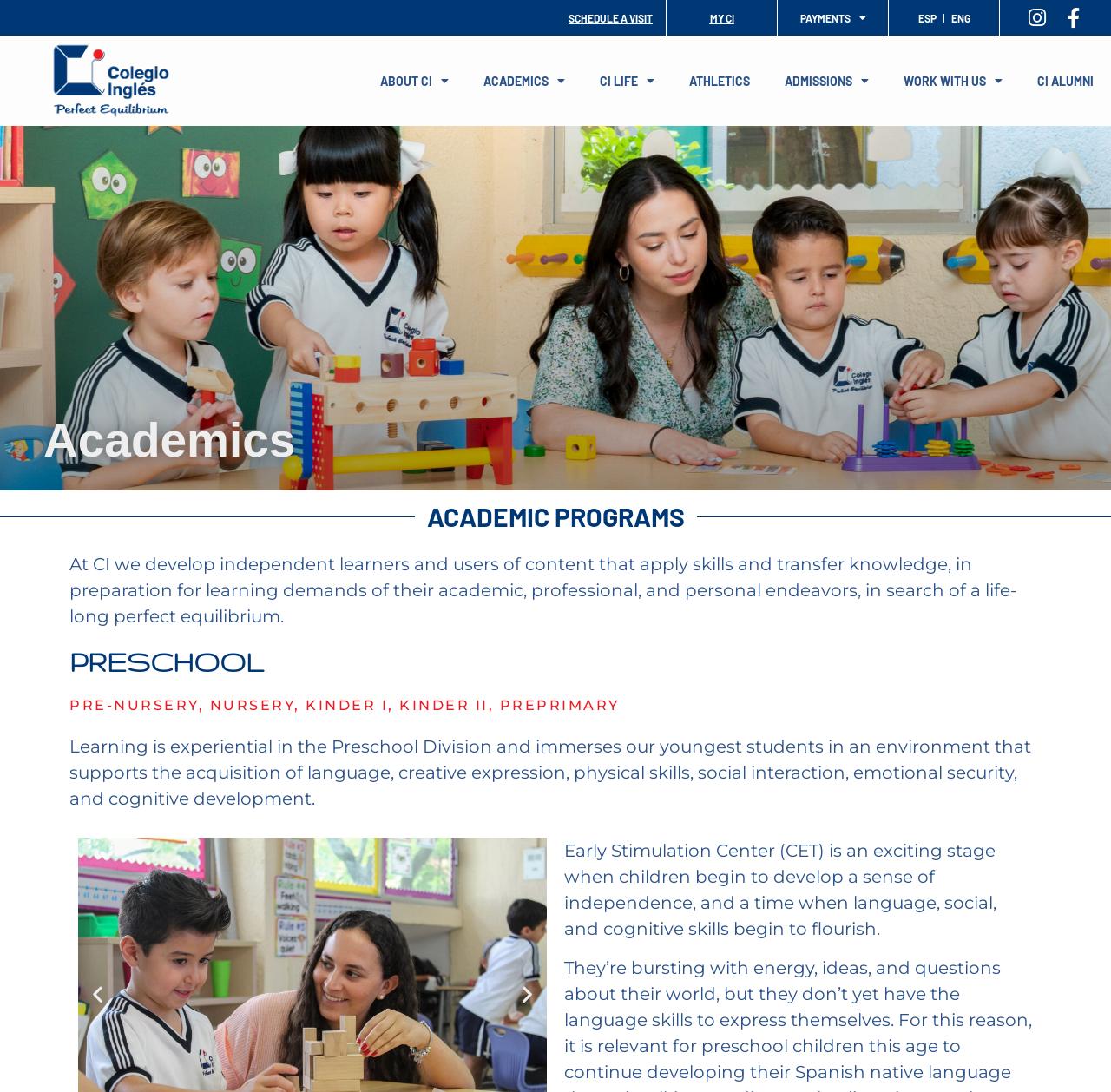Write an extensive caption that covers every aspect of the webpage.

The webpage is about Colegio Inglés (CI) and its academic programs. At the top, there are several links, including "SCHEDULE A VISIT", "MY CI", and social media links to Instagram and Facebook. There is also a language selection option with "ESP" and "ENG" buttons. 

Below the top links, there is a main navigation menu with links to "ABOUT CI", "ACADEMICS", "CI LIFE", "ATHLETICS", "ADMISSIONS", "WORK WITH US", and "CI ALUMNI". Each of these links has a dropdown menu.

The main content of the page is divided into sections. The first section has a heading "Academics" and a subheading "ACADEMIC PROGRAMS". Below this, there is a paragraph describing the academic approach of CI, which focuses on developing independent learners and users of content.

The next section is about the Preschool Division, with headings "PRESCHOOL" and "PRE-NURSERY, NURSERY, KINDER I, KINDER II, PREPRIMARY". There is a description of the learning environment in the Preschool Division, which emphasizes experiential learning and the acquisition of language, creative expression, physical skills, social interaction, emotional security, and cognitive development.

Finally, there is a section with a button to navigate through slides, and a static text describing the Early Stimulation Center (CET), which is a stage when children develop independence and language, social, and cognitive skills begin to flourish.